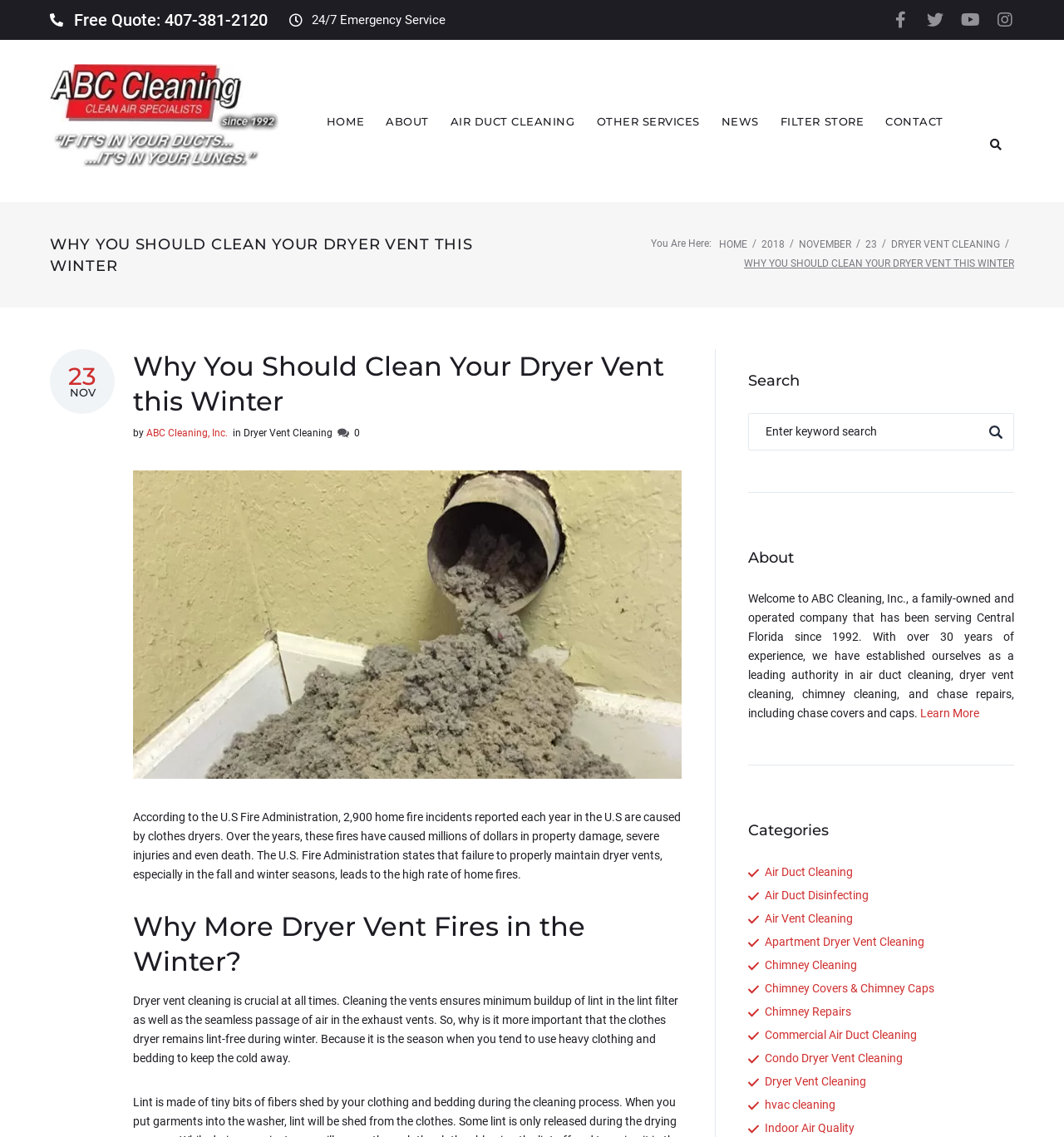Please answer the following question using a single word or phrase: What is the phone number for a free quote?

407-381-2120